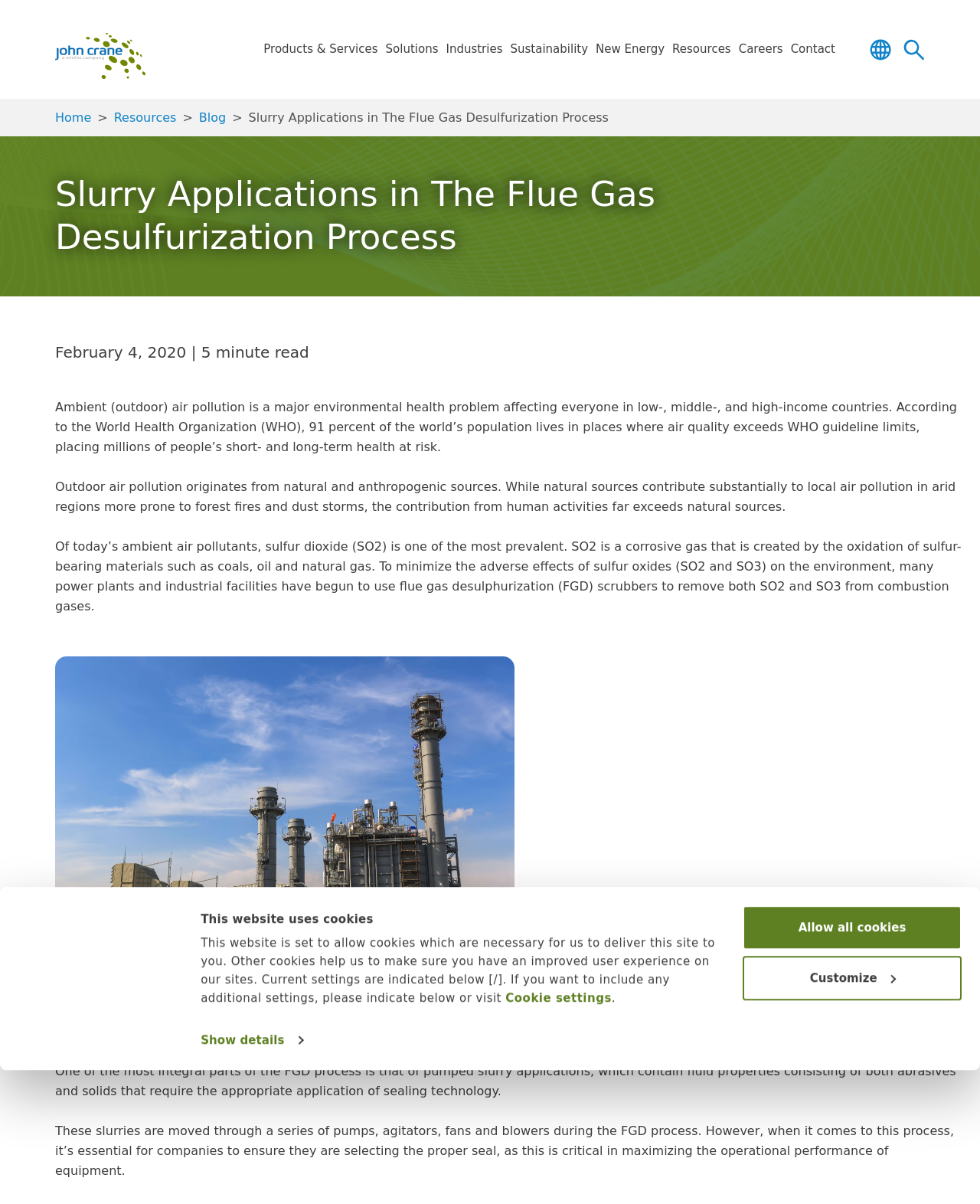Pinpoint the bounding box coordinates of the element that must be clicked to accomplish the following instruction: "Search the site". The coordinates should be in the format of four float numbers between 0 and 1, i.e., [left, top, right, bottom].

[0.921, 0.051, 0.992, 0.063]